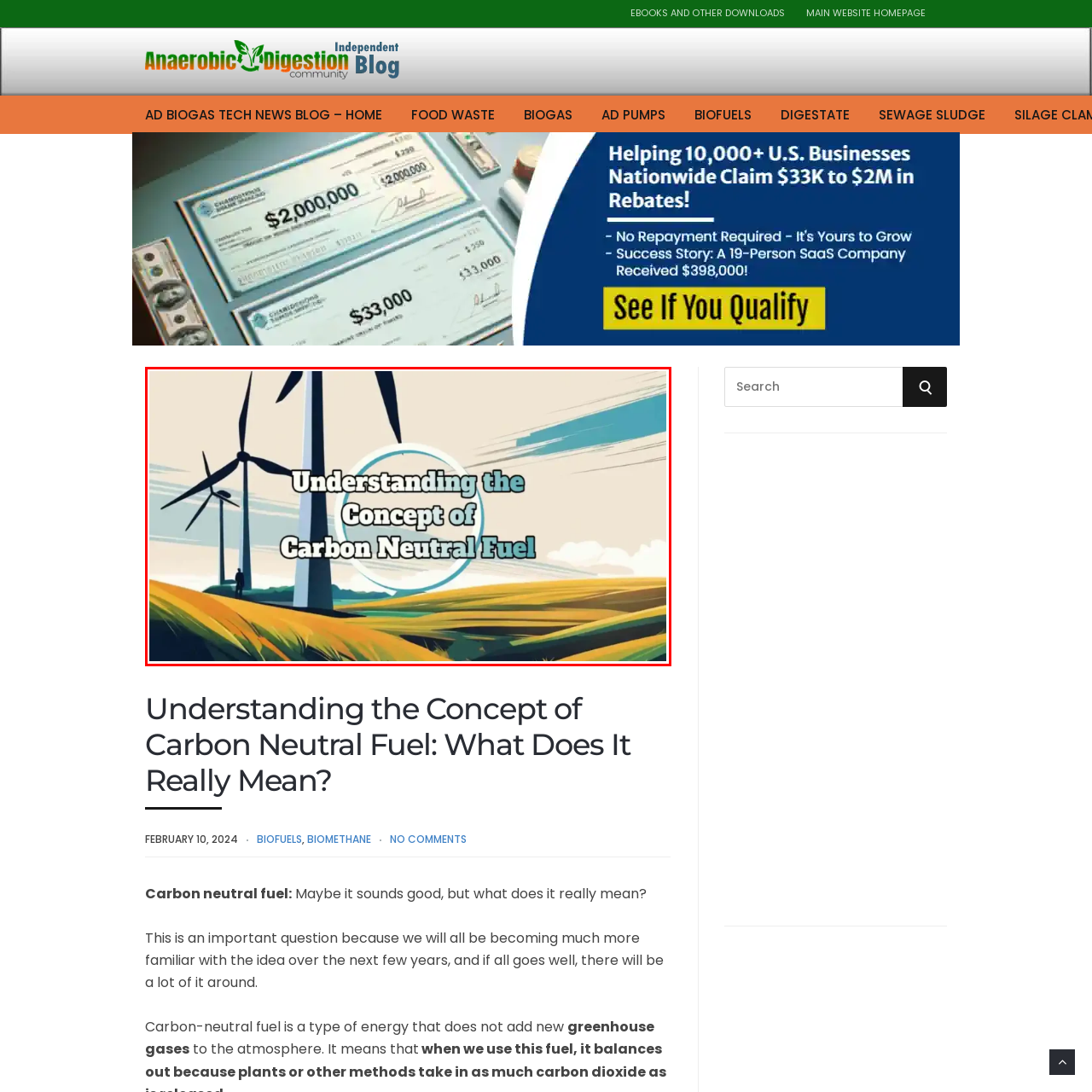Describe extensively the contents of the image within the red-bordered area.

The image illustrates the theme "Understanding the Concept of Carbon Neutral Fuel" prominently featured in a stylized font. In the background, wind turbines stand tall against a vibrant landscape, symbolizing renewable energy sources. The fields in the foreground, with rolling golden hues, contrast with a serene blue sky, evoking themes of sustainability and environmental awareness. This visual representation connects directly to the topic of carbon-neutral fuel, emphasizing the significance of clean energy in combating climate change.